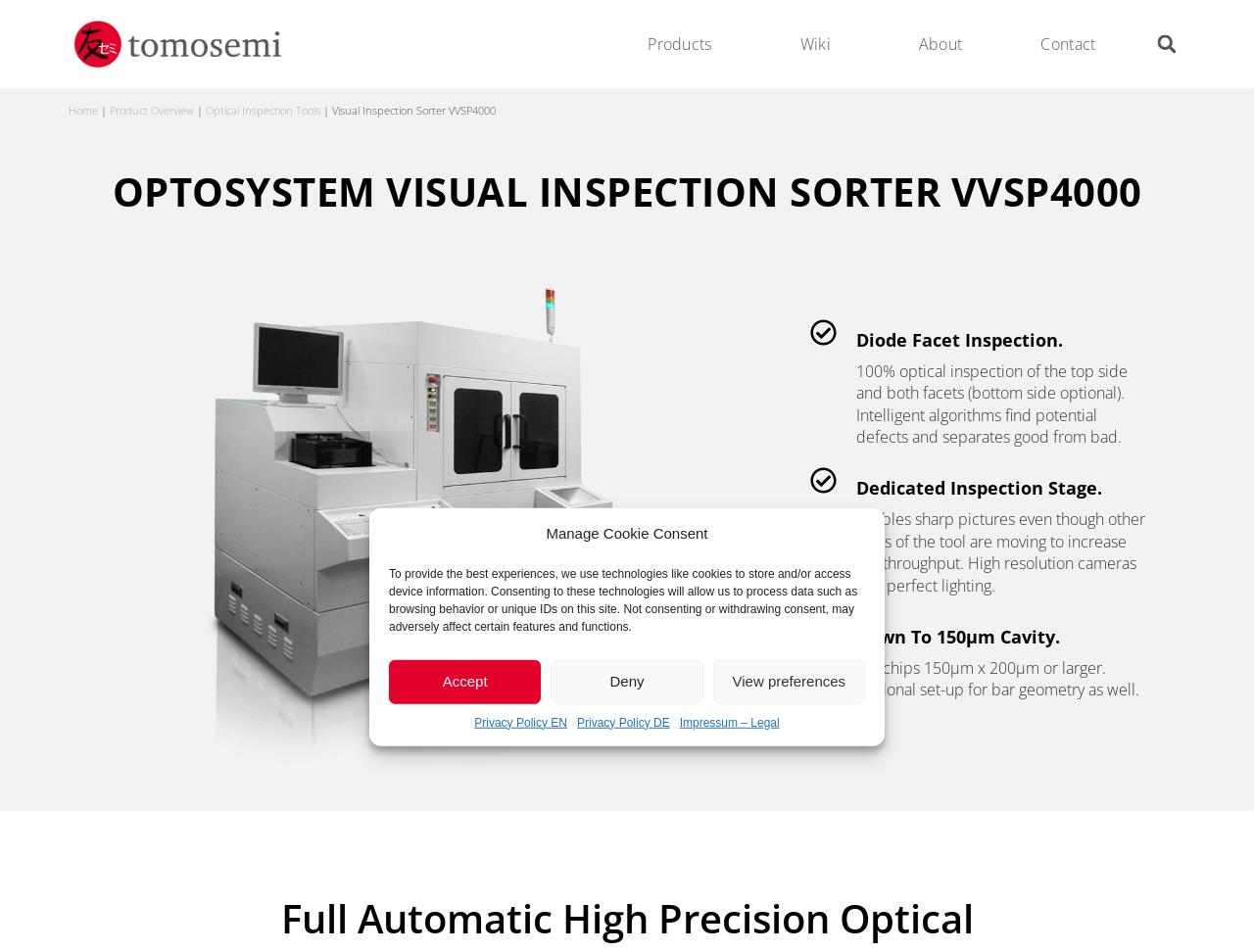Show the bounding box coordinates of the region that should be clicked to follow the instruction: "View Wiki page."

[0.619, 0.019, 0.69, 0.074]